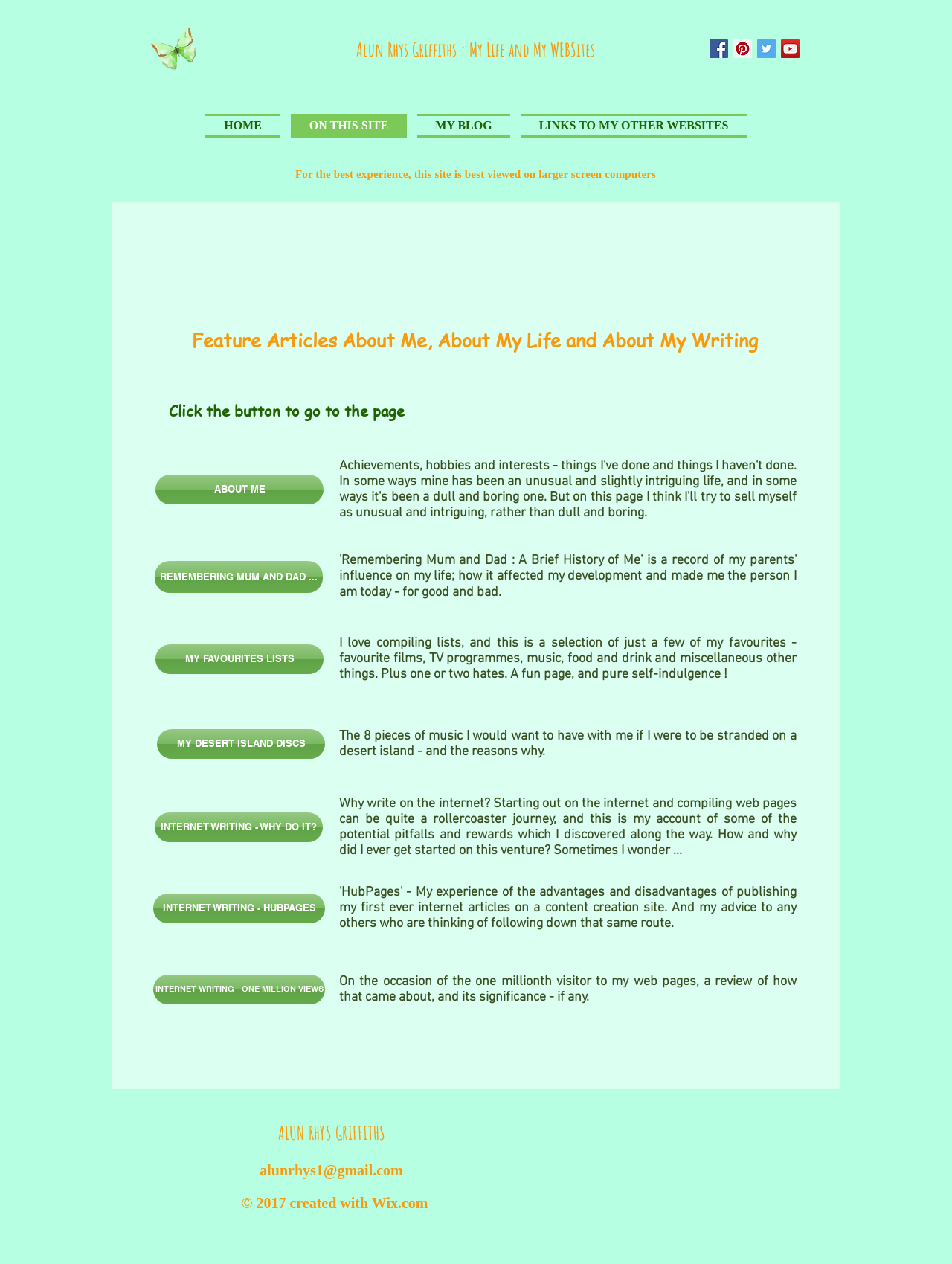What type of content is featured on the webpage?
Analyze the image and deliver a detailed answer to the question.

The webpage features a list of articles and links to other web pages, as indicated by the headings 'Feature Articles About Me, About My Life and About My Writing' and the links to various articles such as 'ABOUT ME', 'REMEMBERING MUM AND DAD...', and 'MY FAVOURITES LISTS'.